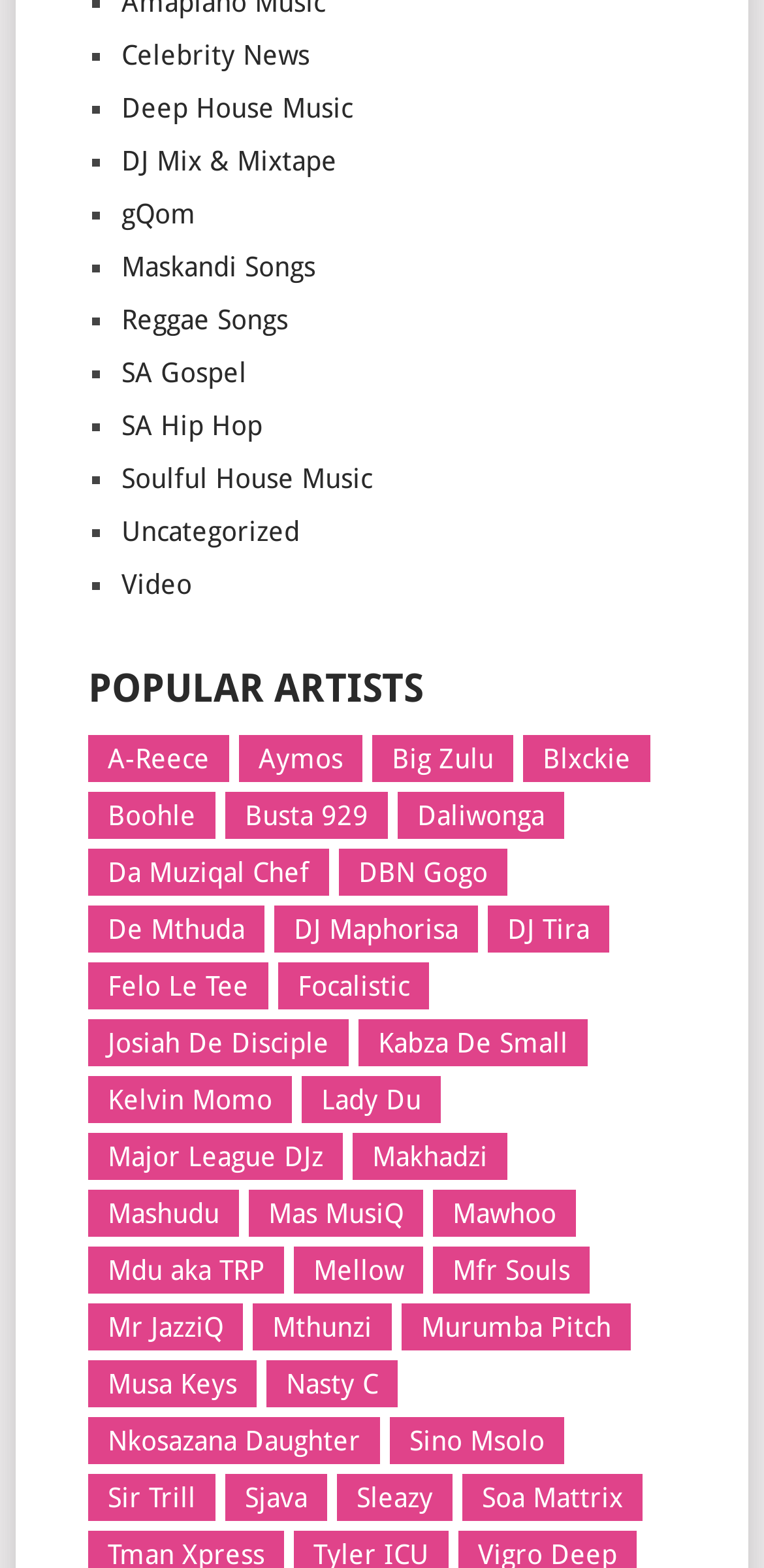Please find the bounding box coordinates of the element's region to be clicked to carry out this instruction: "View A-Reece's items".

[0.115, 0.469, 0.3, 0.499]